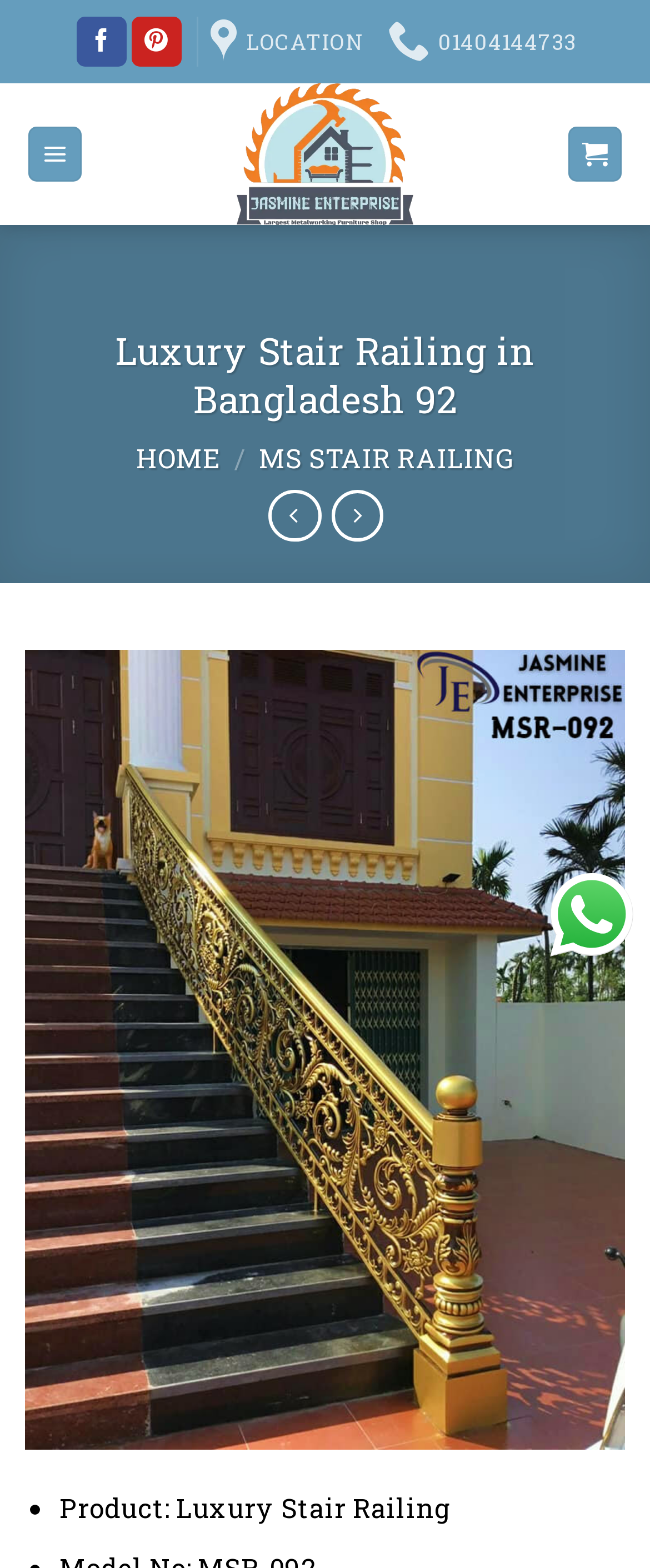What is the main heading of this webpage? Please extract and provide it.

Luxury Stair Railing in Bangladesh 92